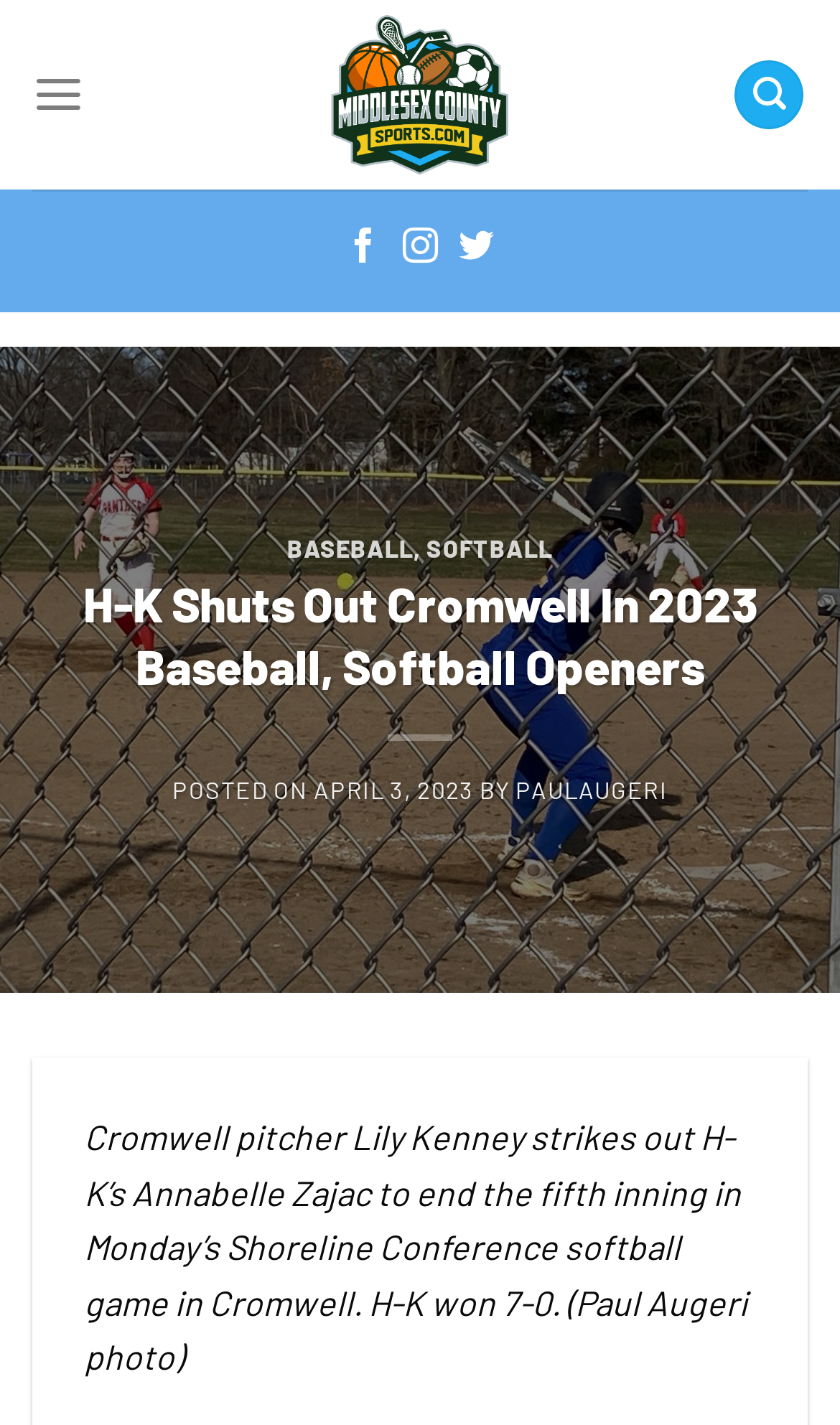Using the provided element description "April 3, 2023April 5, 2023", determine the bounding box coordinates of the UI element.

[0.374, 0.543, 0.564, 0.563]